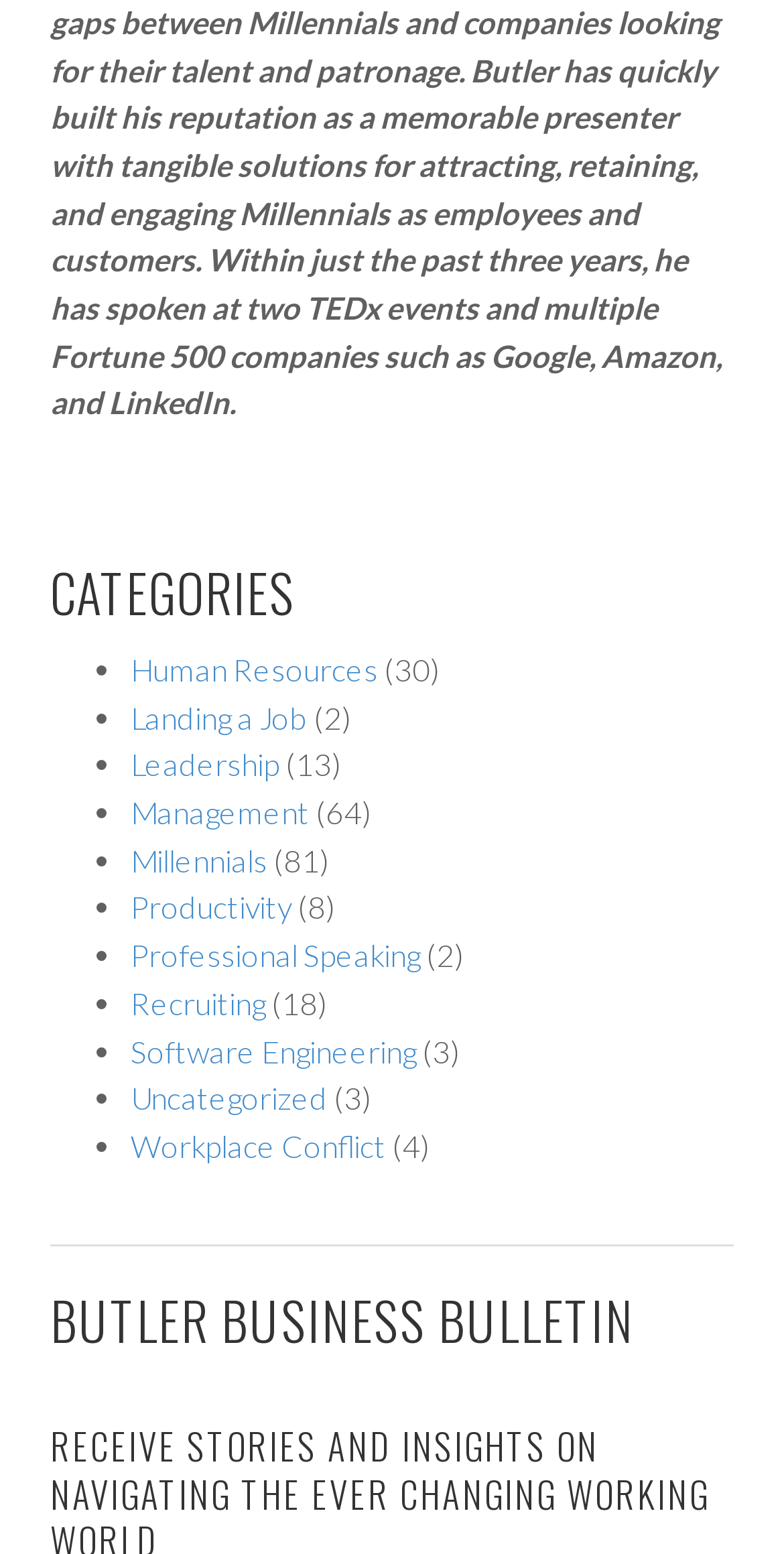Respond with a single word or short phrase to the following question: 
What is the category with the most articles?

Management